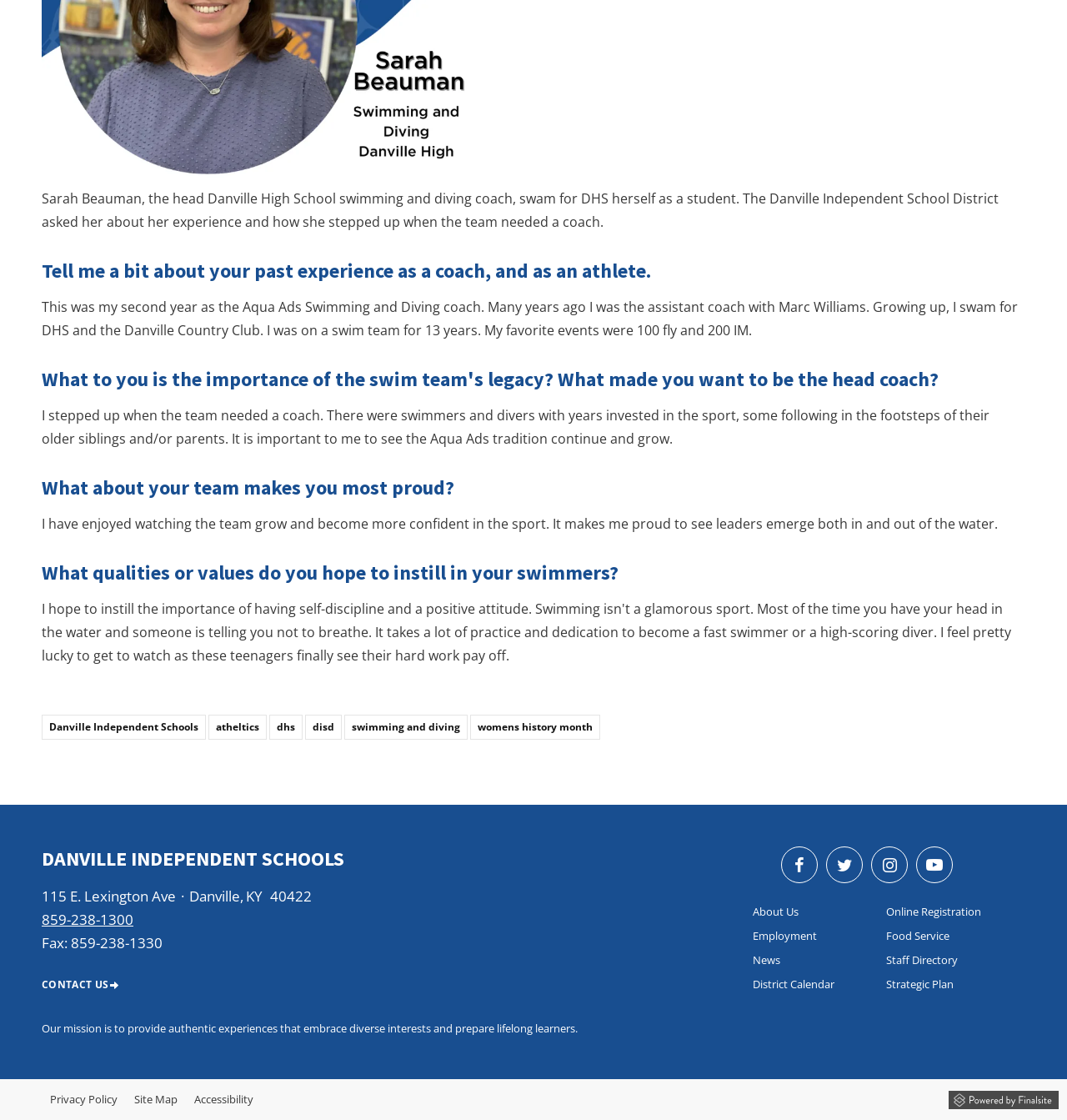What is the name of the high school mentioned in the article?
Answer the question with a detailed explanation, including all necessary information.

The article mentions 'Danville High School swimming and diving coach' and 'I swam for DHS myself as a student', which indicates that the high school being referred to is Danville High School.